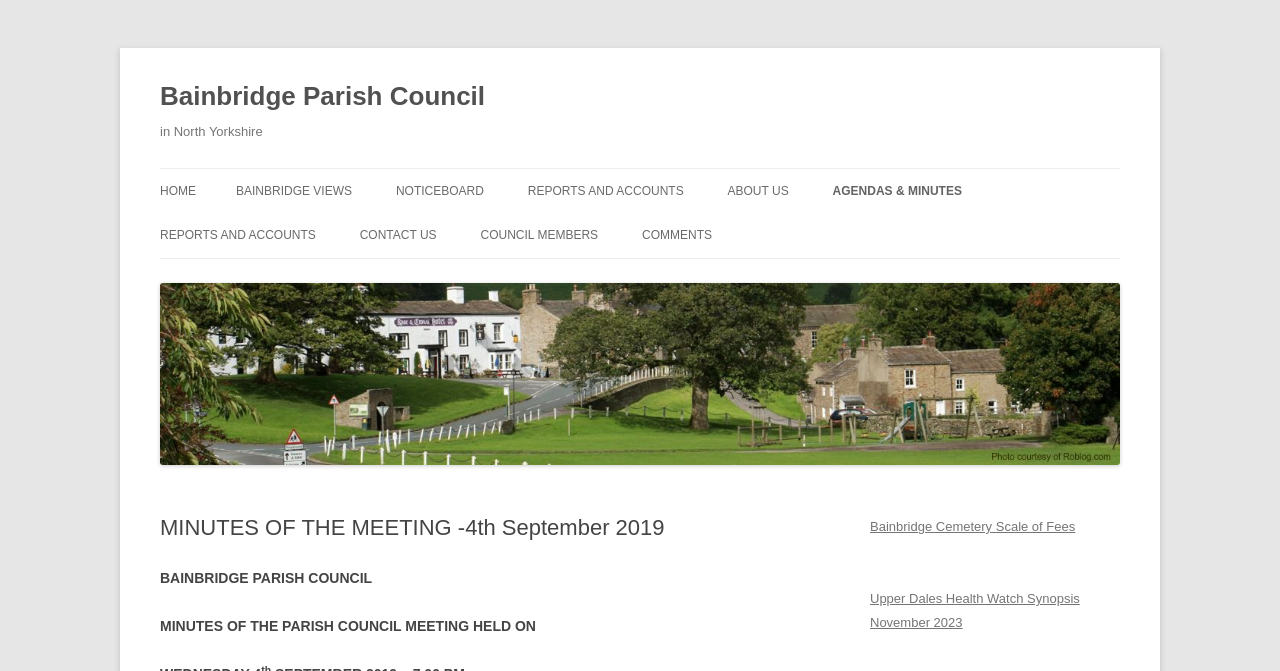Provide the bounding box coordinates for the UI element that is described as: "Level 1 Charging".

None